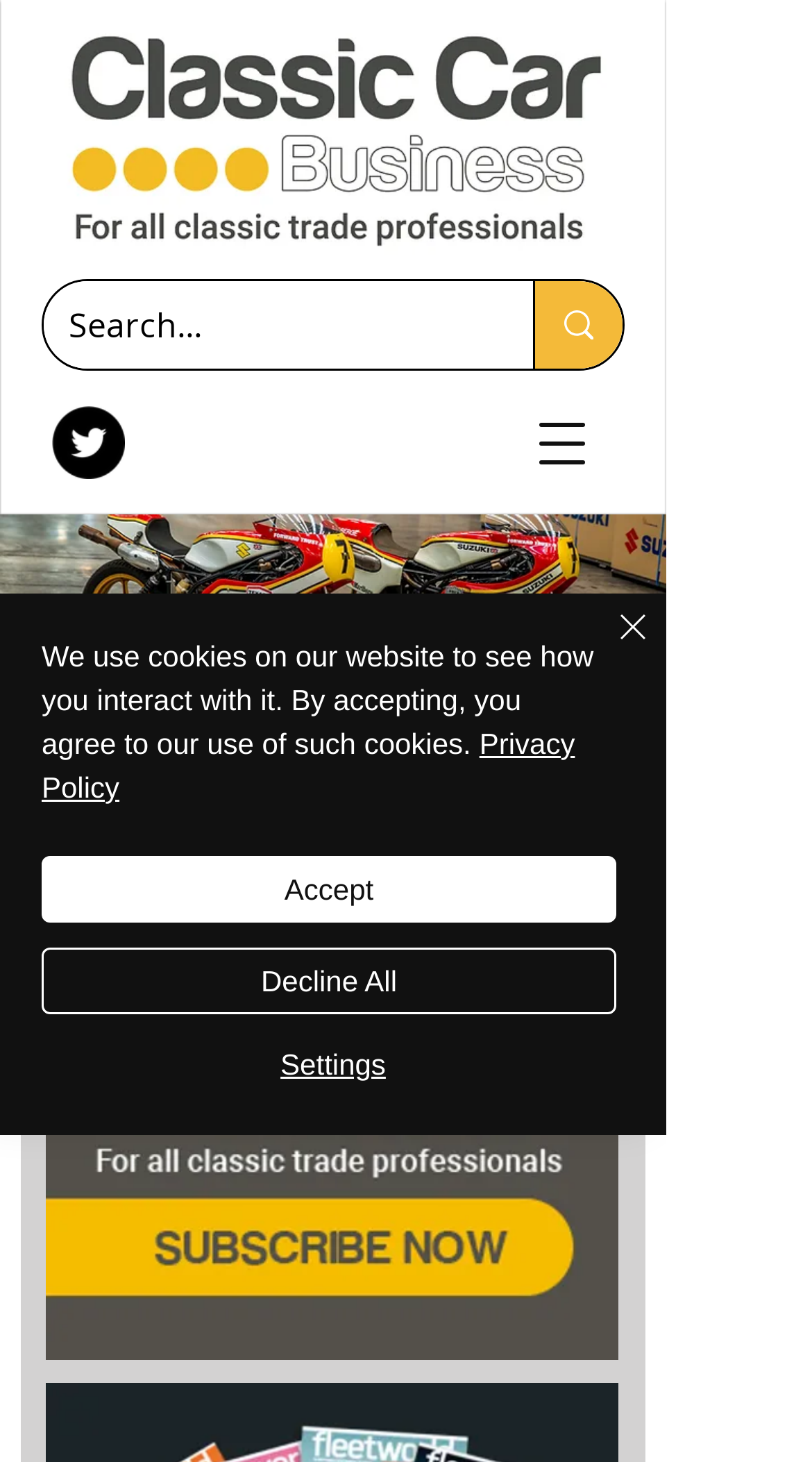Determine the bounding box coordinates of the UI element described by: "Fresh Southern Peach Cobbler".

None